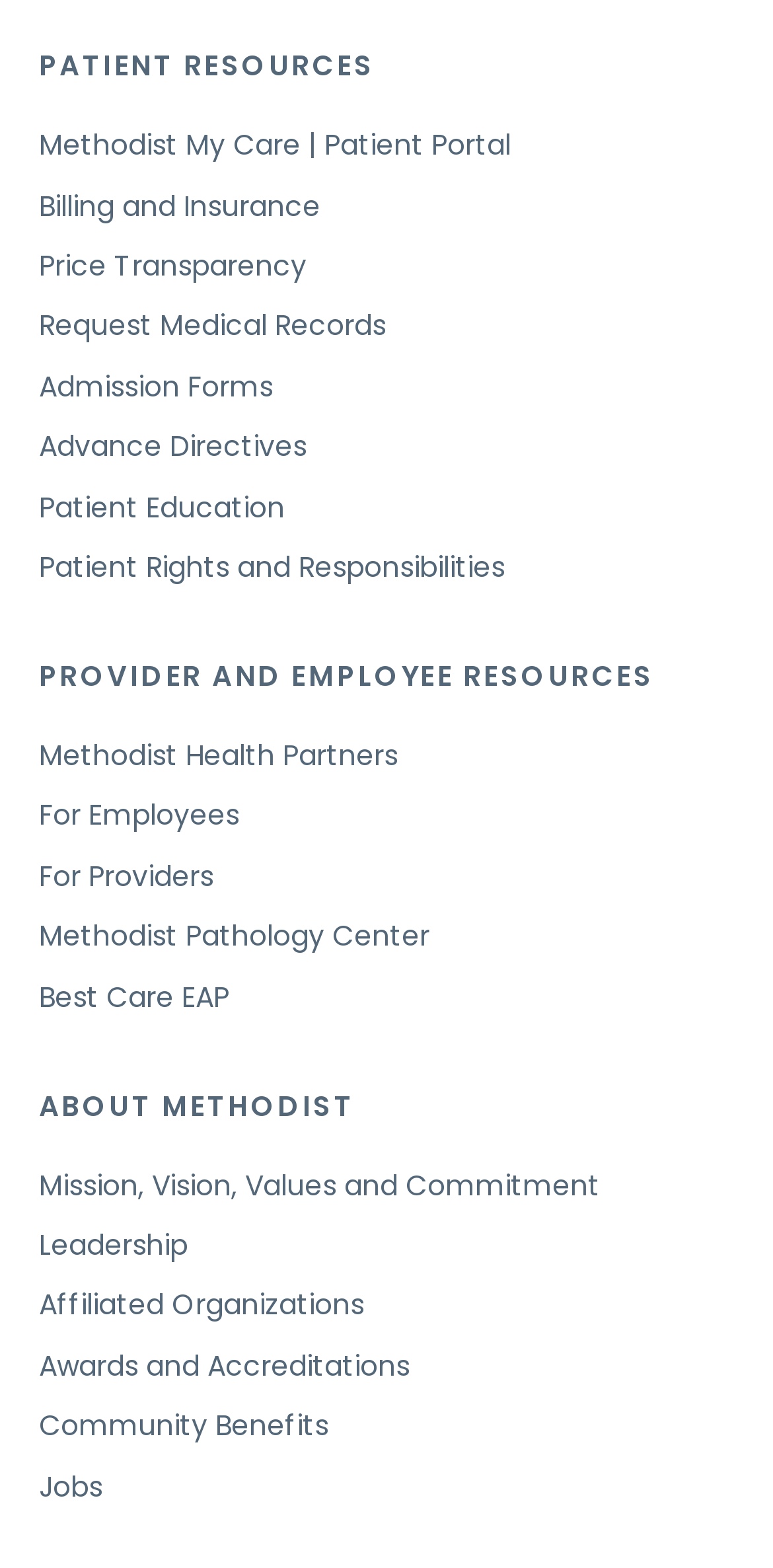Please provide a one-word or phrase answer to the question: 
How many links are on this webpage in total?

18